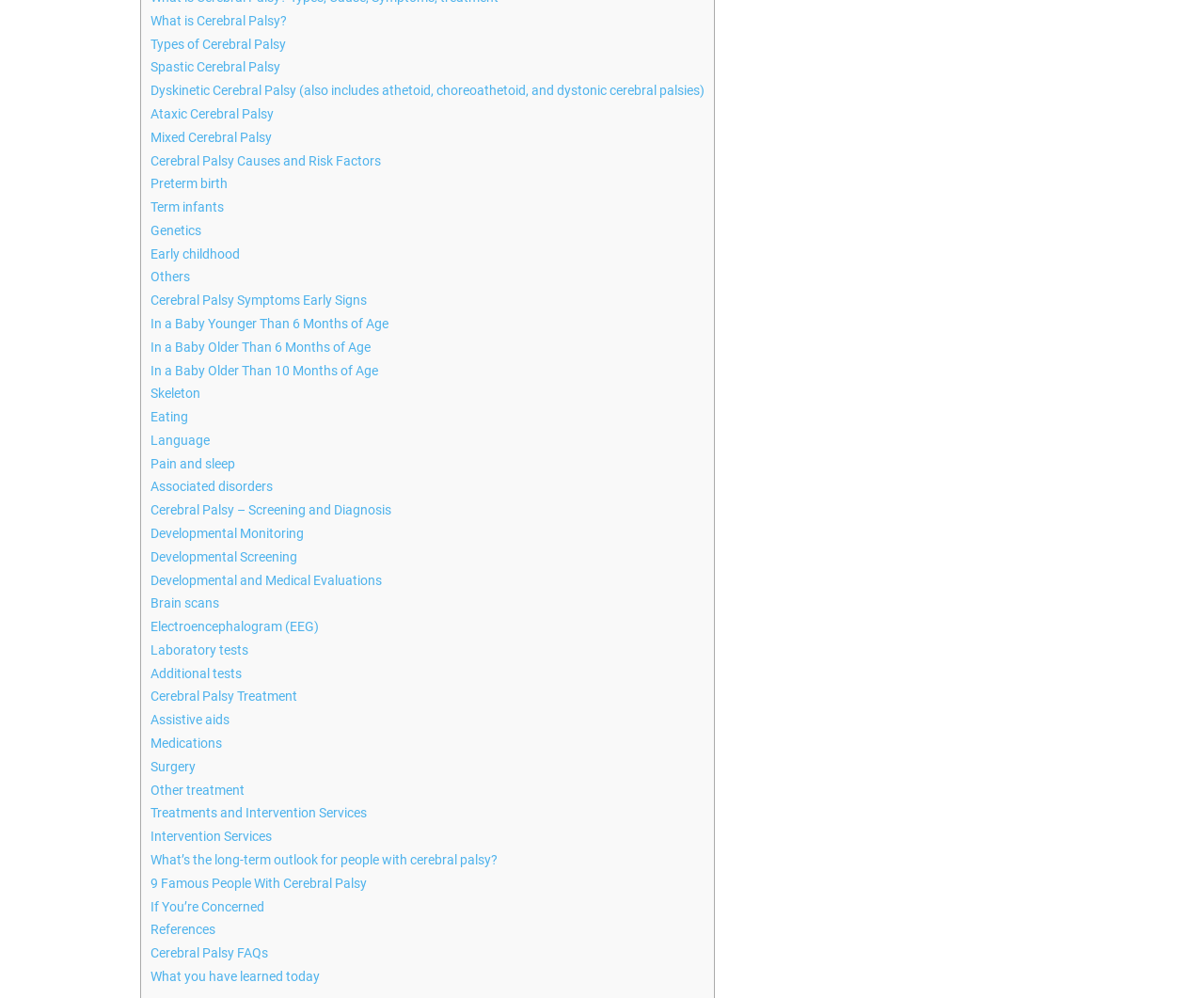What is the purpose of Developmental Screening?
Give a single word or phrase answer based on the content of the image.

To identify developmental delays